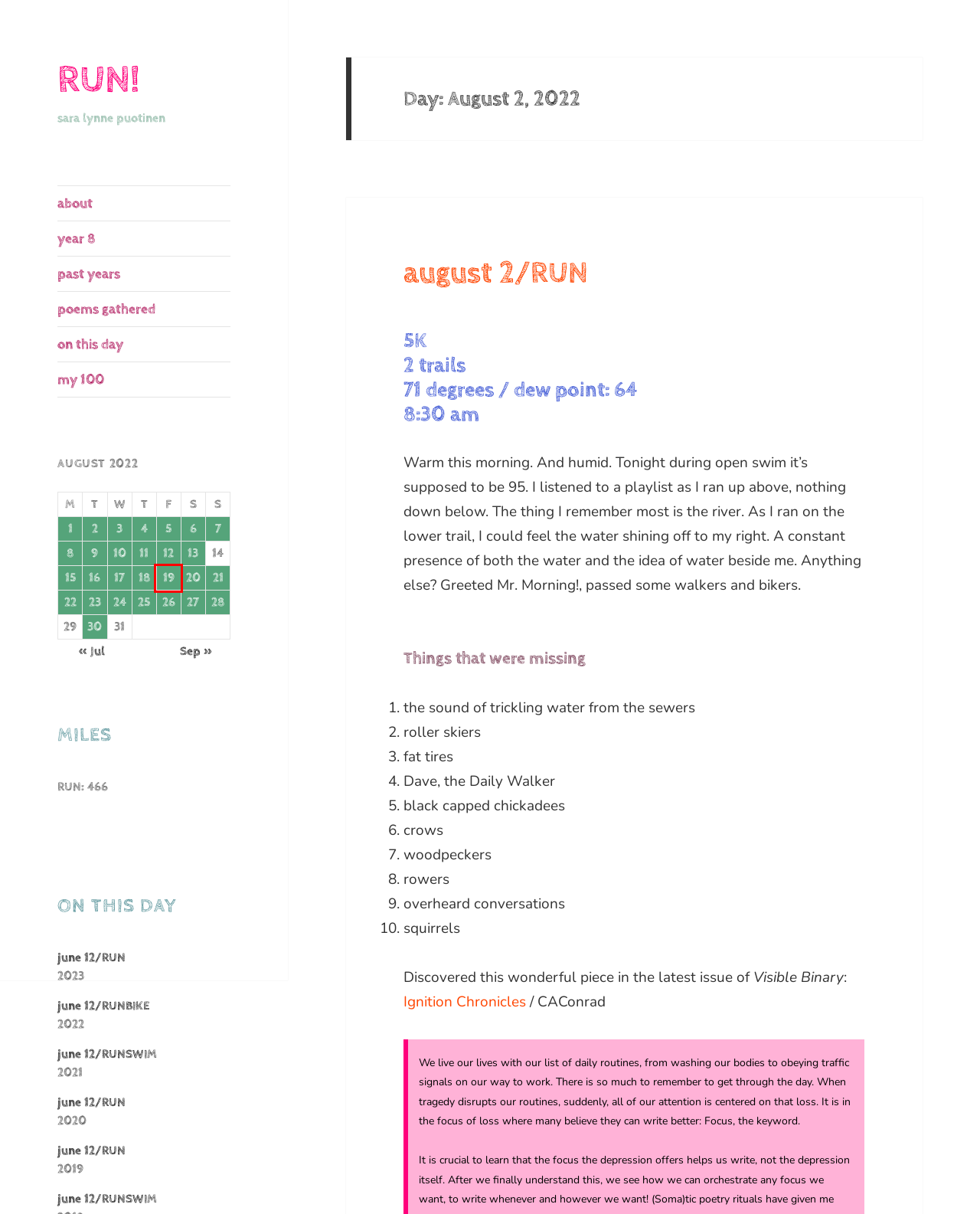You have a screenshot of a webpage with a red rectangle bounding box around a UI element. Choose the best description that matches the new page after clicking the element within the bounding box. The candidate descriptions are:
A. june 12/RUNBIKE – RUN!
B. on this day – RUN!
C. august 2/RUN – RUN!
D. CAConrad | Ignition Chronicles — Visible Binary
E. August 9, 2022 – RUN!
F. August 17, 2022 – RUN!
G. August 18, 2022 – RUN!
H. August 19, 2022 – RUN!

H